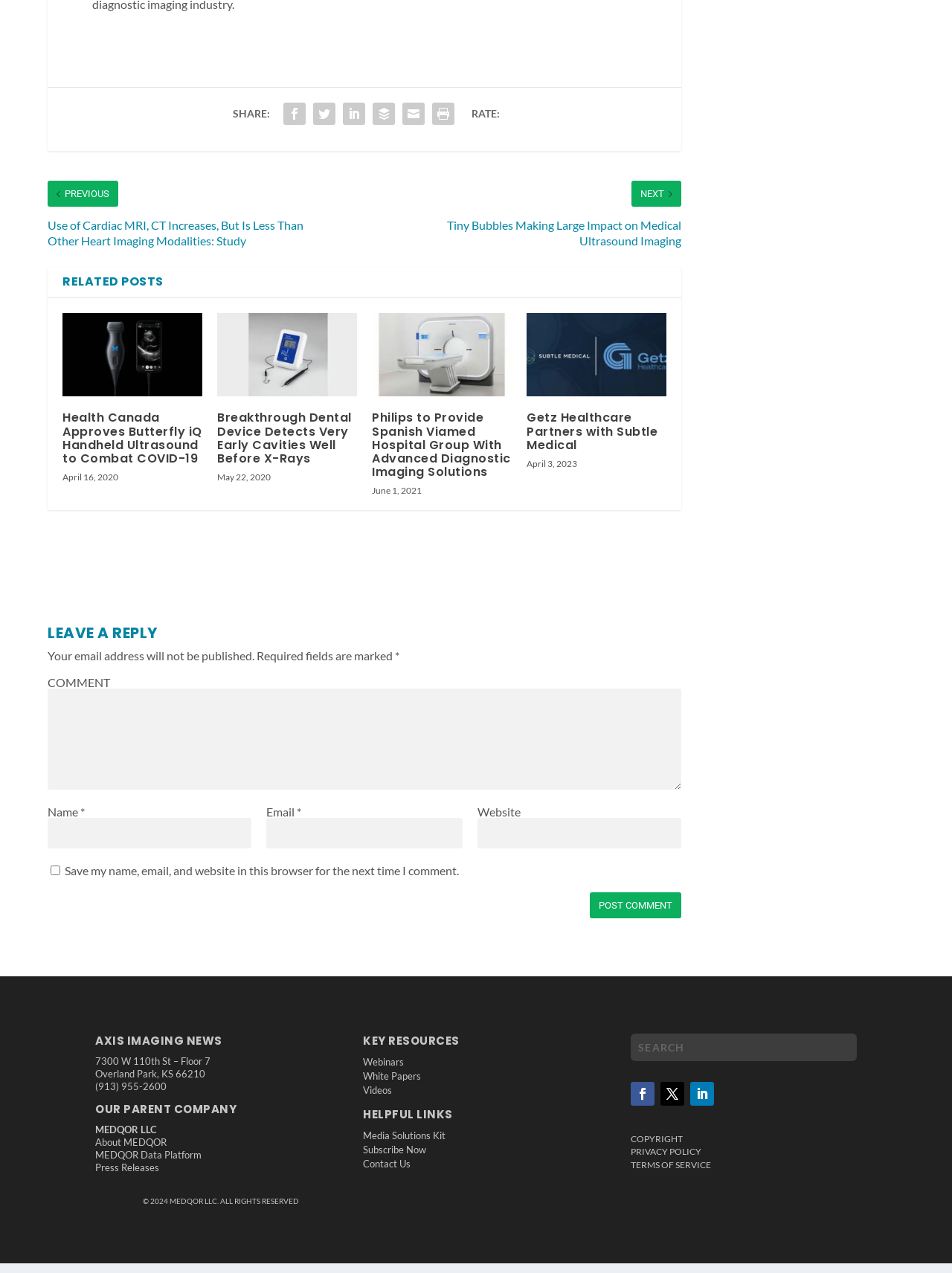Find the bounding box coordinates of the element's region that should be clicked in order to follow the given instruction: "Post a comment". The coordinates should consist of four float numbers between 0 and 1, i.e., [left, top, right, bottom].

[0.62, 0.709, 0.716, 0.729]